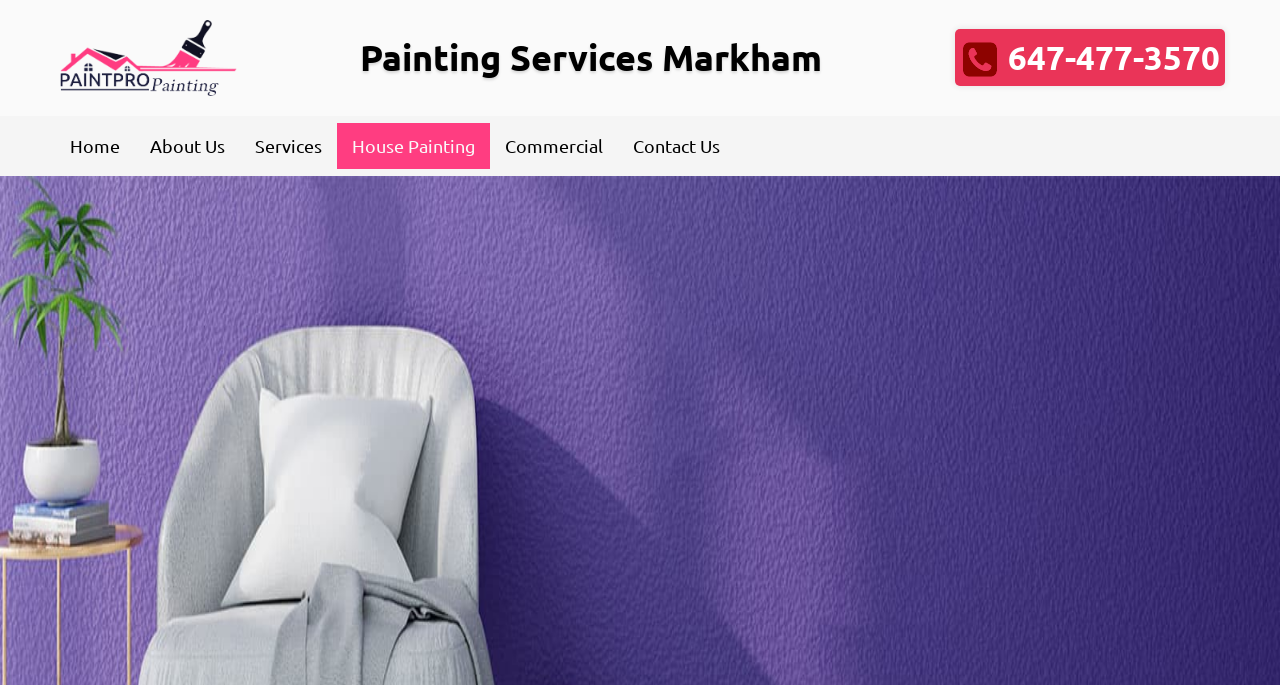Determine the bounding box coordinates of the clickable element necessary to fulfill the instruction: "Click the 'Painter Markham' link". Provide the coordinates as four float numbers within the 0 to 1 range, i.e., [left, top, right, bottom].

[0.043, 0.022, 0.189, 0.147]